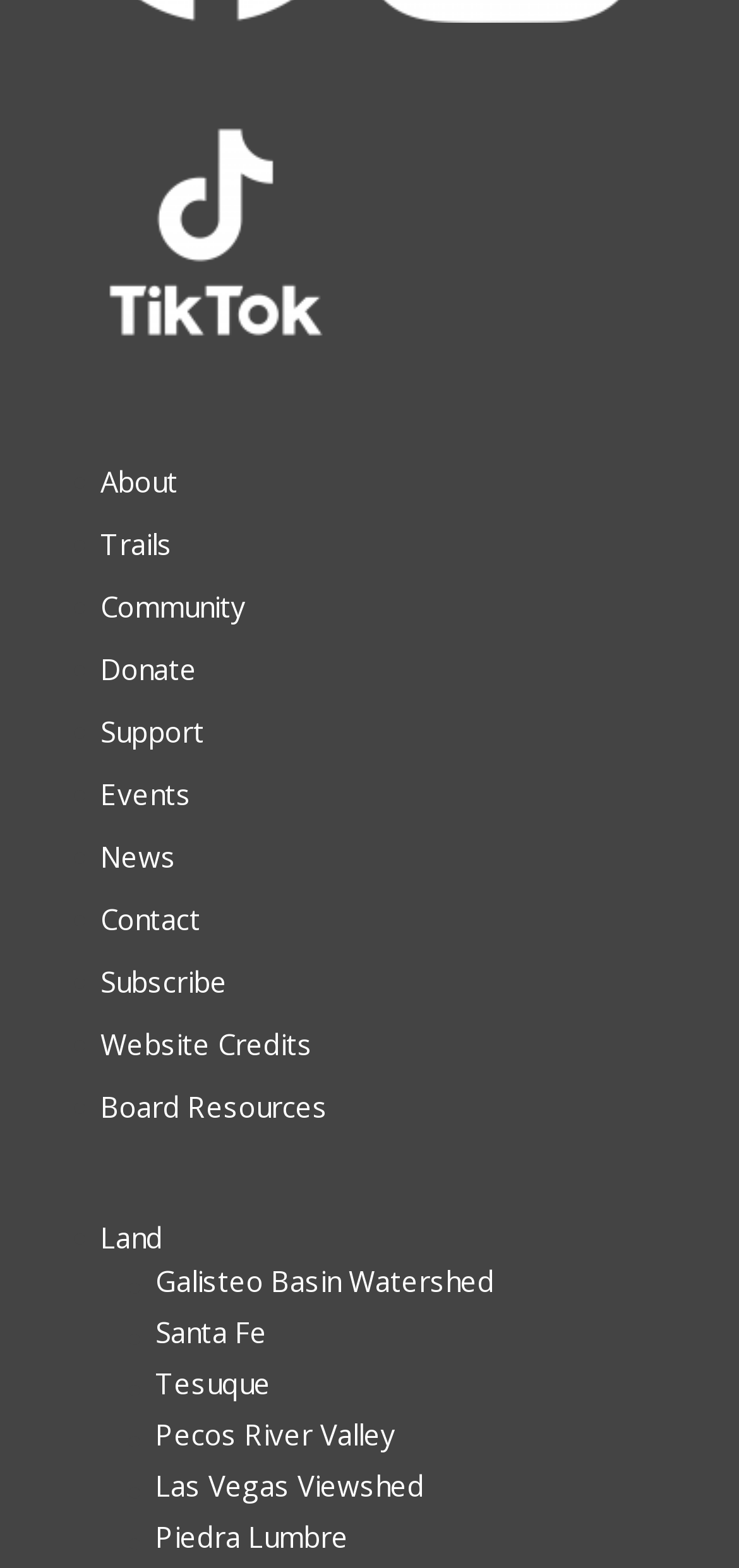Please determine the bounding box coordinates of the element to click on in order to accomplish the following task: "check News". Ensure the coordinates are four float numbers ranging from 0 to 1, i.e., [left, top, right, bottom].

[0.136, 0.535, 0.238, 0.559]